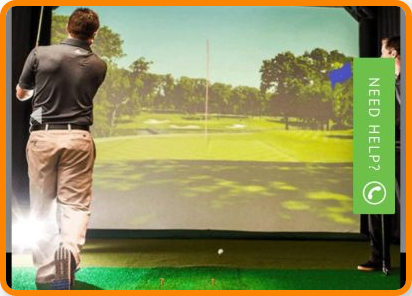Is assistance available for players in the simulation?
Please answer the question with a detailed and comprehensive explanation.

The caption highlights a prominent green button labeled 'NEED HELP?' on the right side, which suggests that assistance is readily available for players navigating this interactive environment.